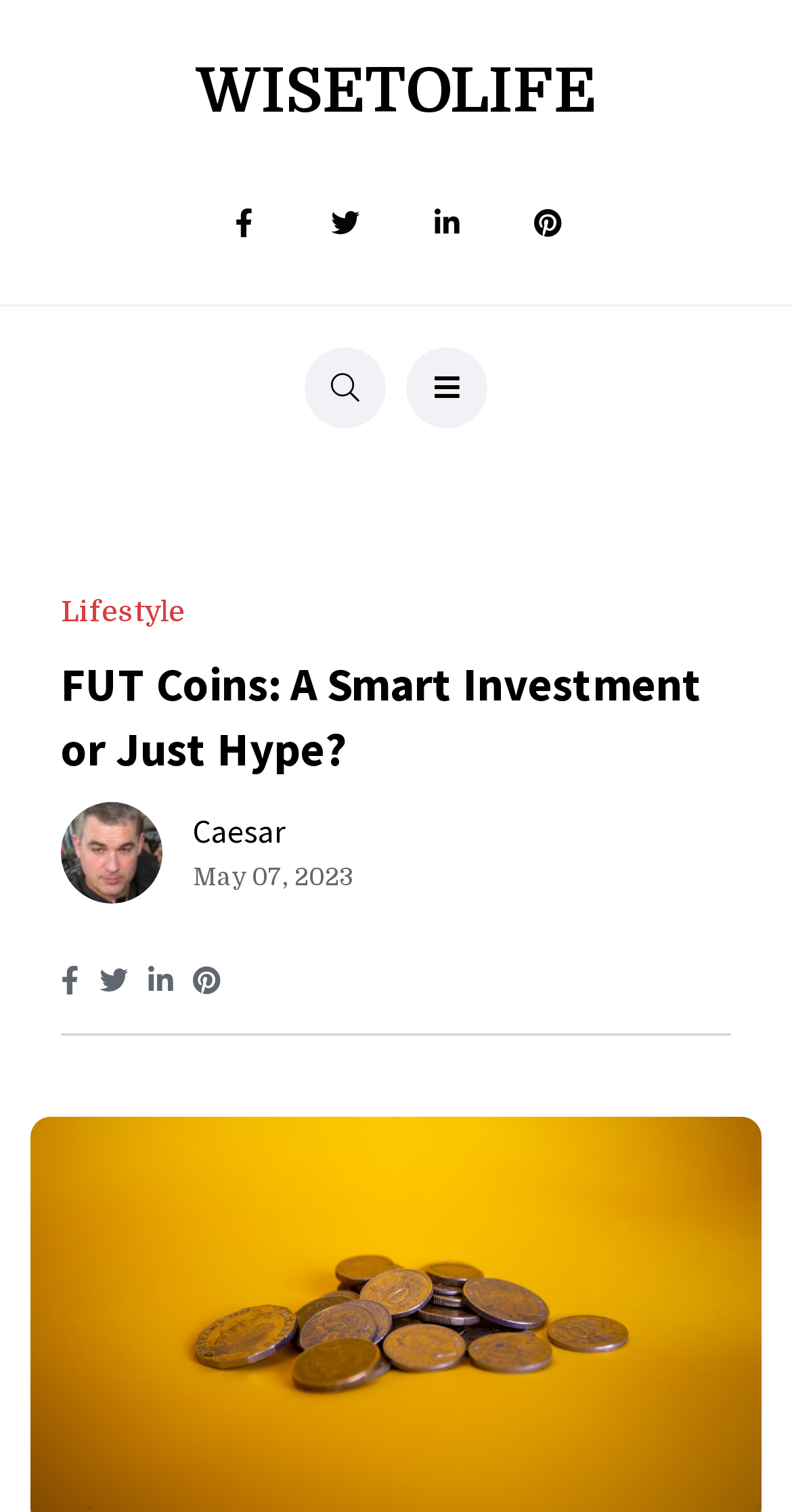What is the date of the article?
Look at the image and respond to the question as thoroughly as possible.

The date of the article is May 07, 2023, which is mentioned below the author's name 'Caesar'.